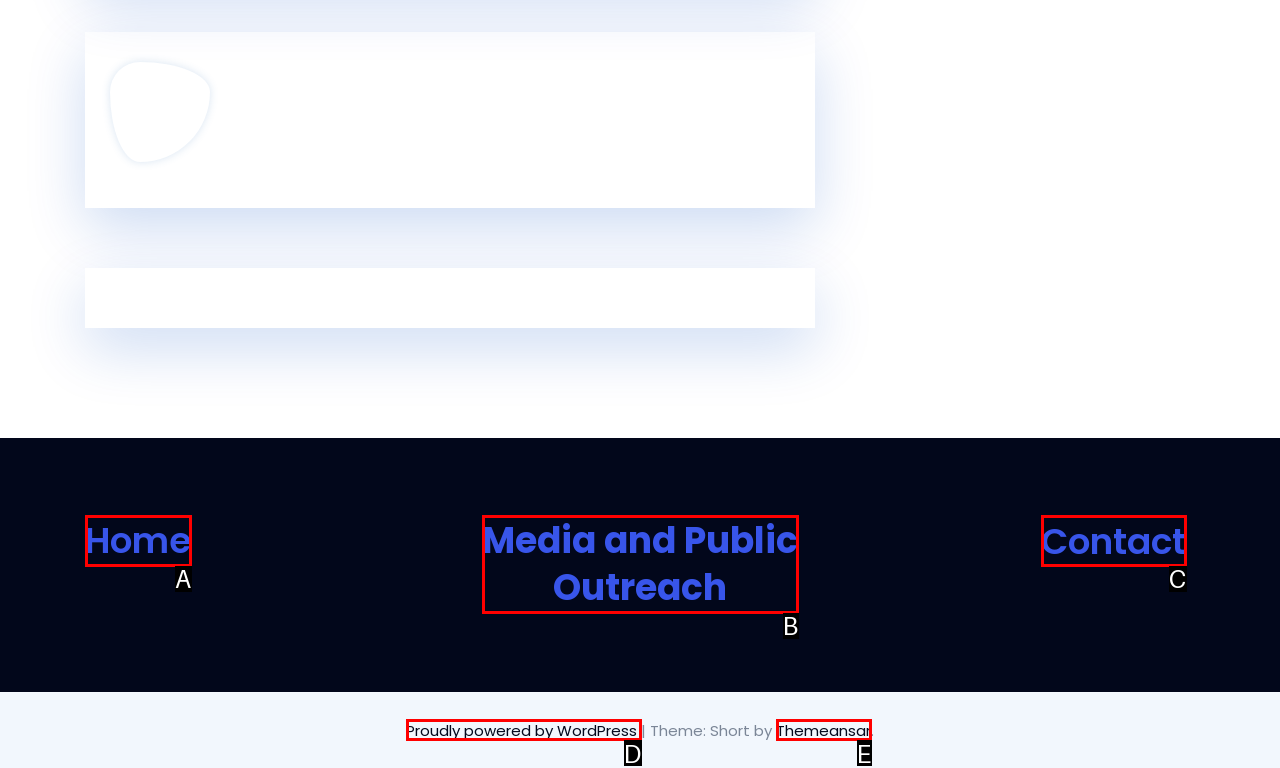Determine which HTML element fits the description: Proudly powered by WordPress. Answer with the letter corresponding to the correct choice.

D